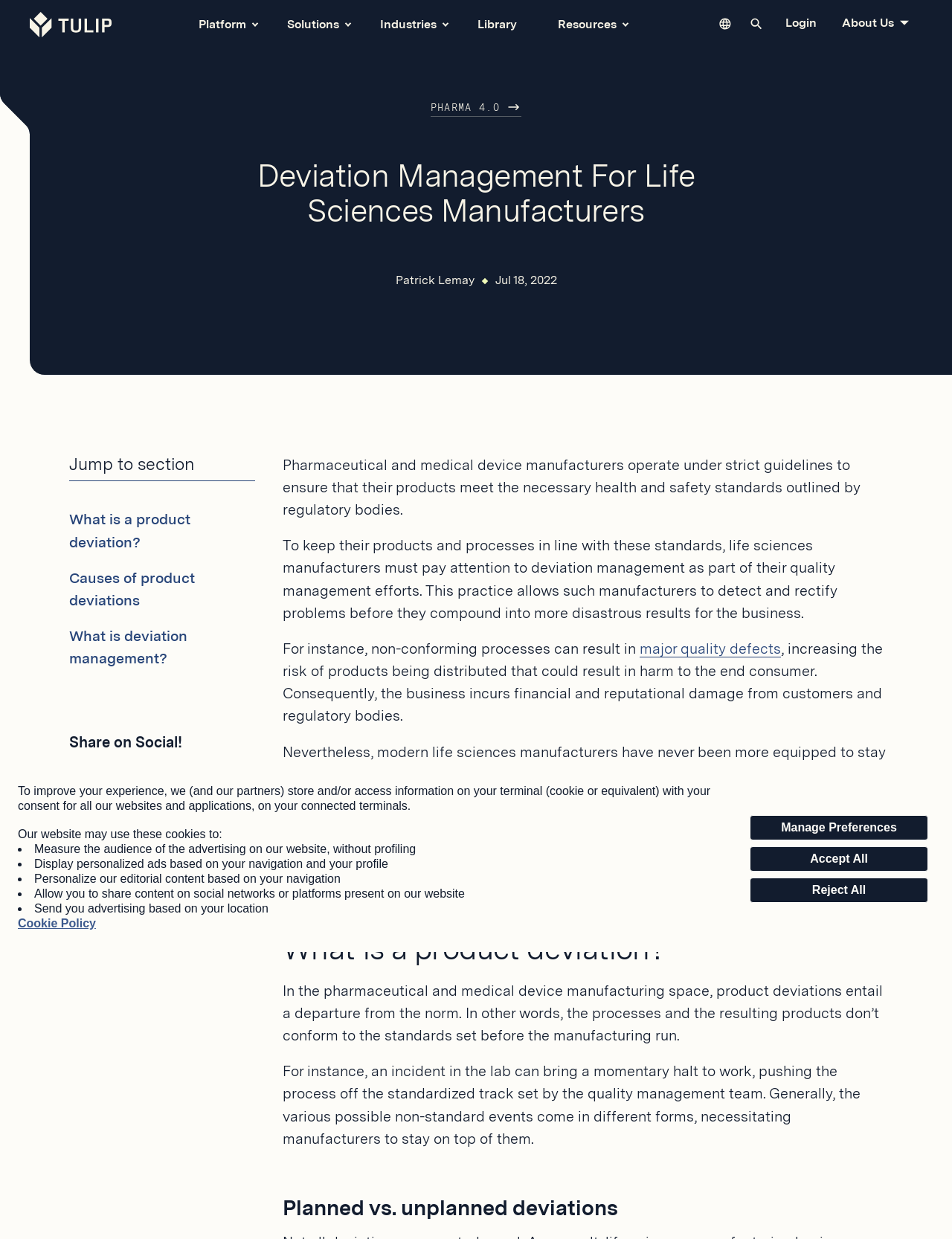Who is the author of this post?
We need a detailed and meticulous answer to the question.

The author's name is mentioned at the top of the webpage, below the main heading, as 'Patrick Lemay'.